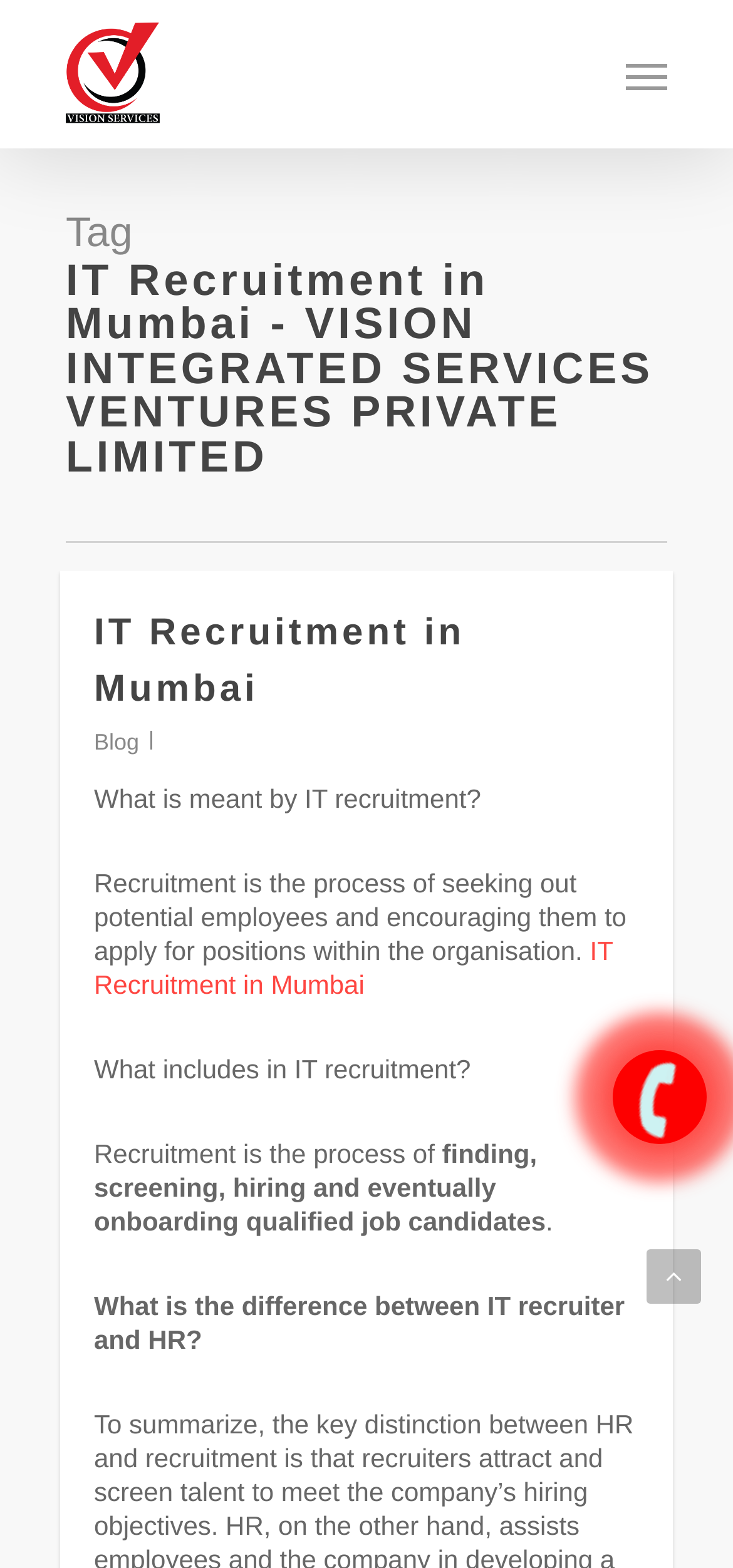Identify the bounding box of the HTML element described here: "Blog". Provide the coordinates as four float numbers between 0 and 1: [left, top, right, bottom].

[0.128, 0.465, 0.19, 0.482]